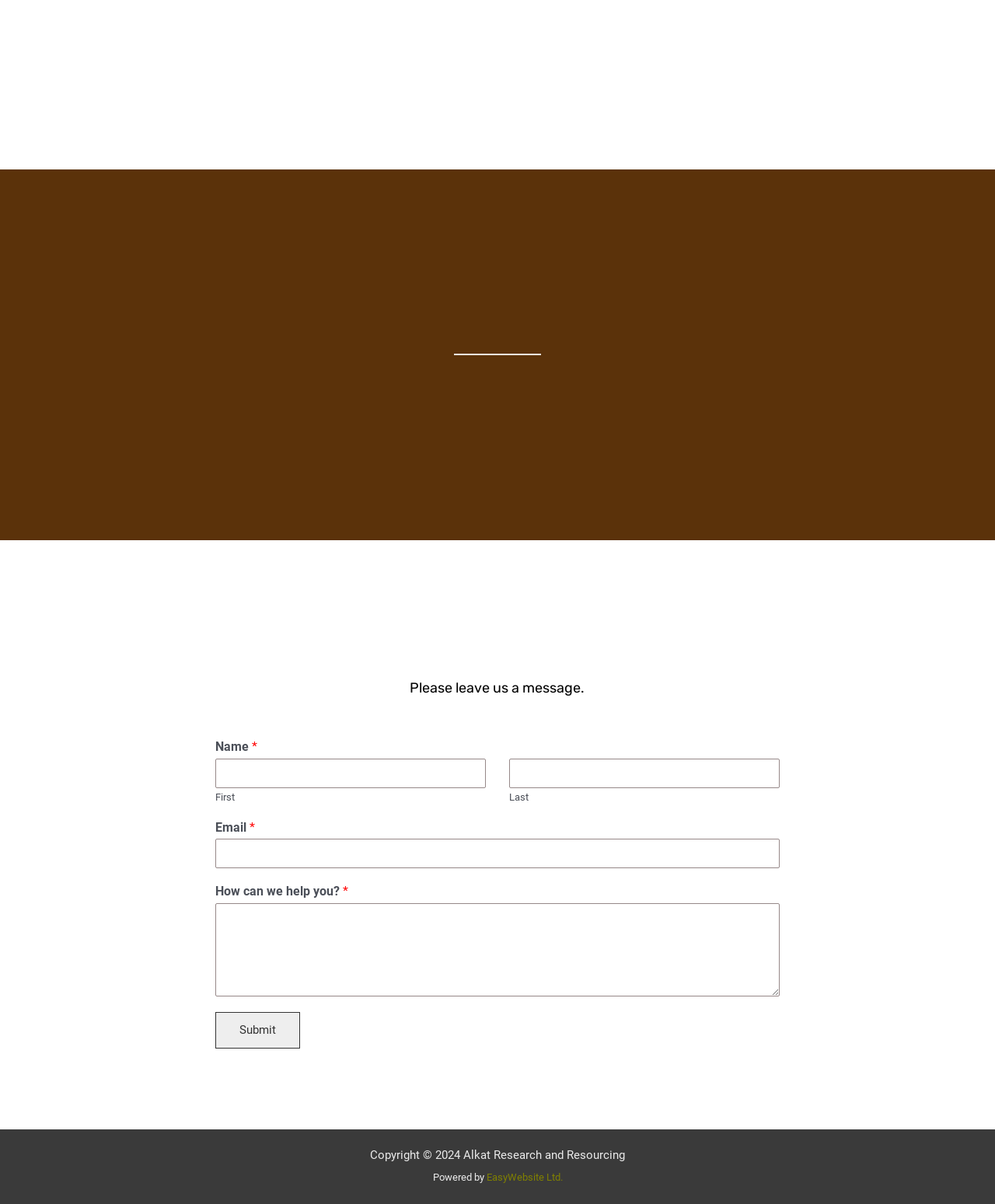Bounding box coordinates are to be given in the format (top-left x, top-left y, bottom-right x, bottom-right y). All values must be floating point numbers between 0 and 1. Provide the bounding box coordinate for the UI element described as: parent_node: First name="wpforms[fields][0][first]"

[0.216, 0.63, 0.489, 0.654]